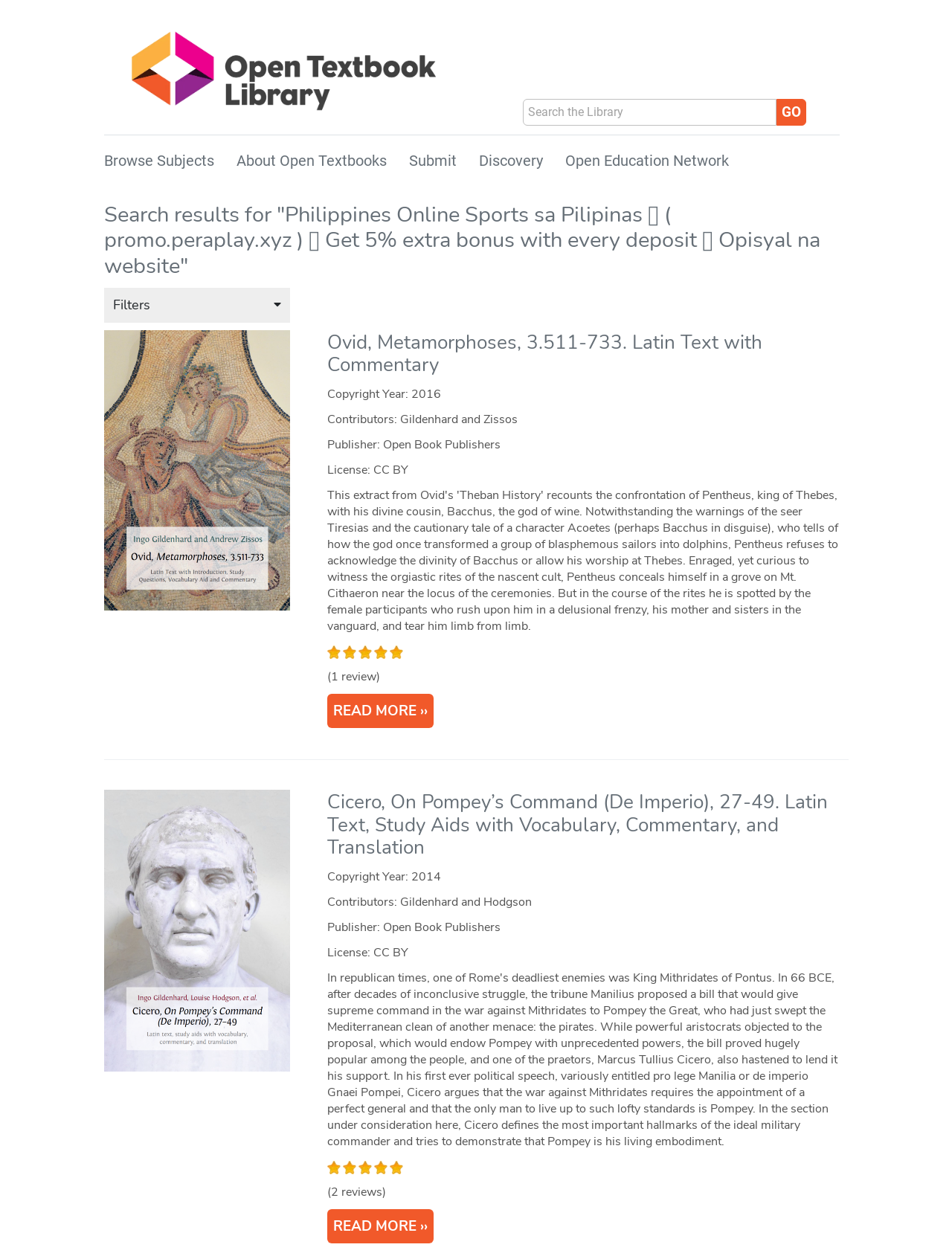How many search results are displayed on the page?
Please look at the screenshot and answer using one word or phrase.

2